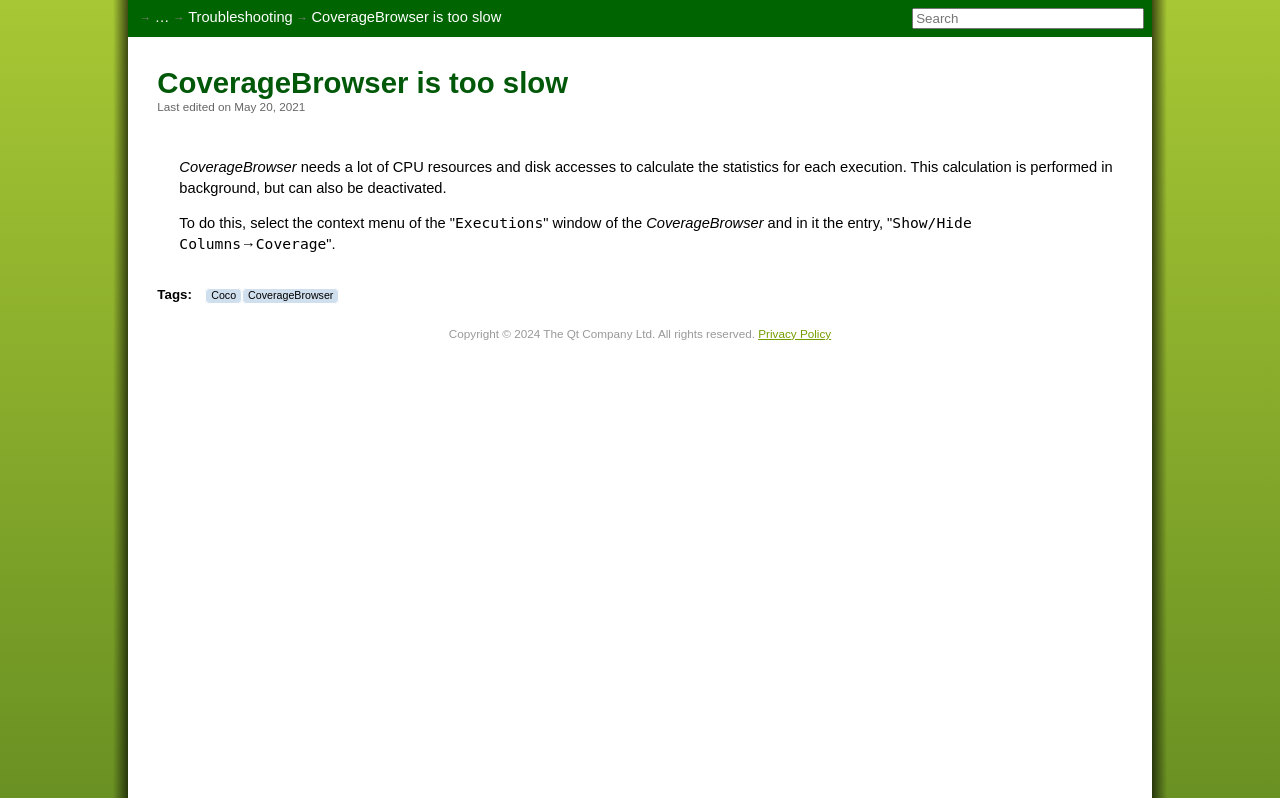Determine the bounding box of the UI element mentioned here: "Privacy Policy". The coordinates must be in the format [left, top, right, bottom] with values ranging from 0 to 1.

[0.592, 0.41, 0.649, 0.426]